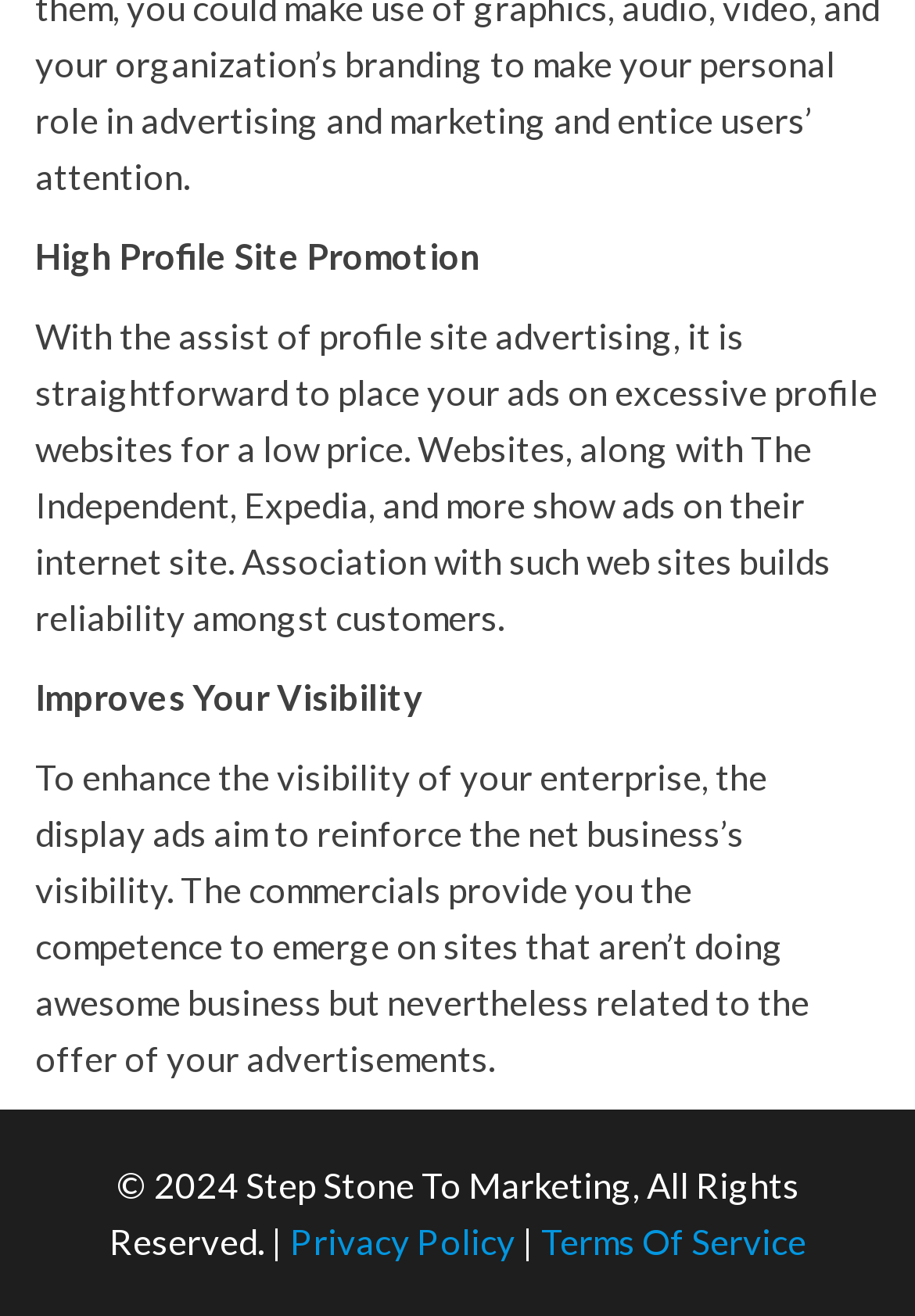What is the benefit of display ads?
Answer the question based on the image using a single word or a brief phrase.

Enhances business visibility